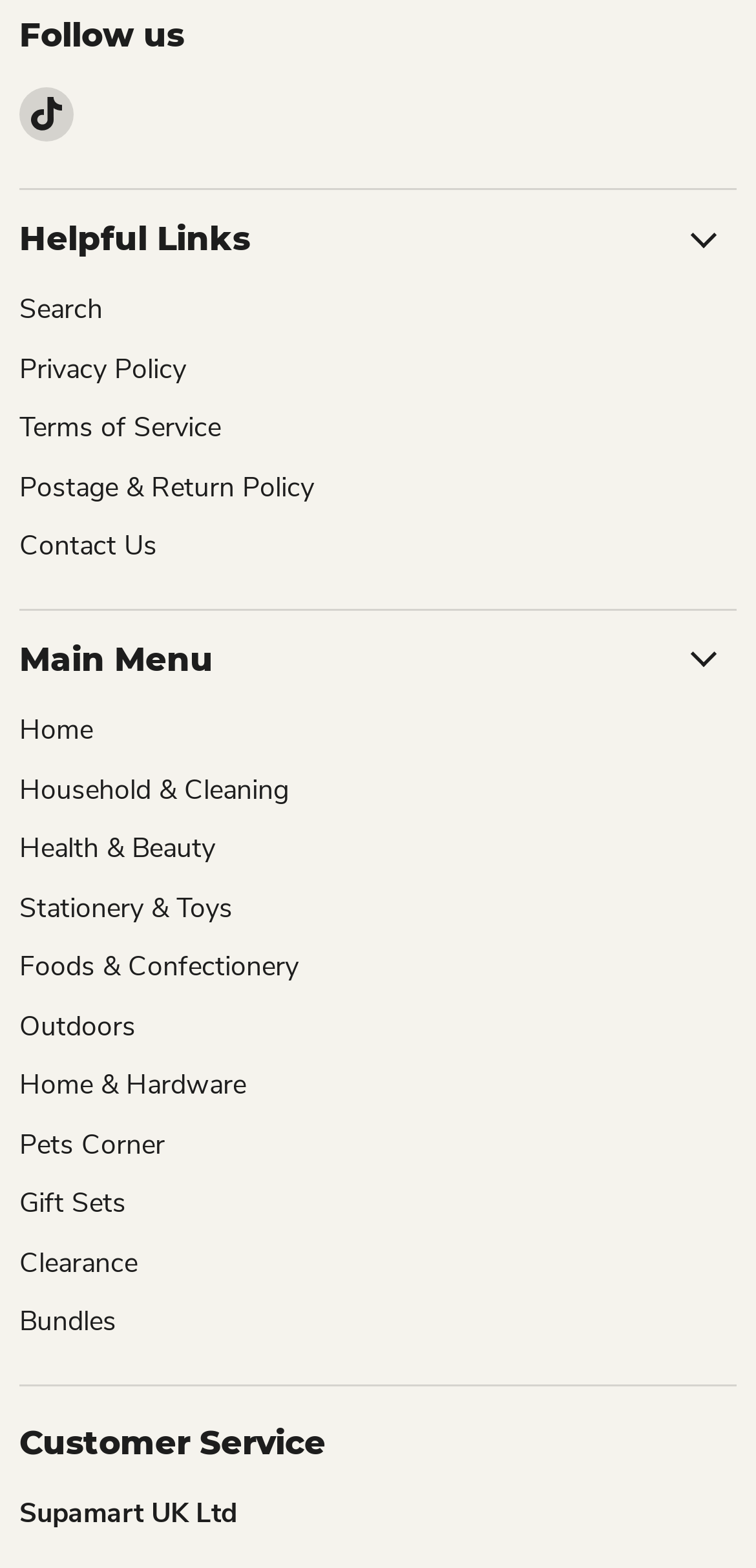Point out the bounding box coordinates of the section to click in order to follow this instruction: "Go to the Home page".

[0.026, 0.454, 0.123, 0.478]